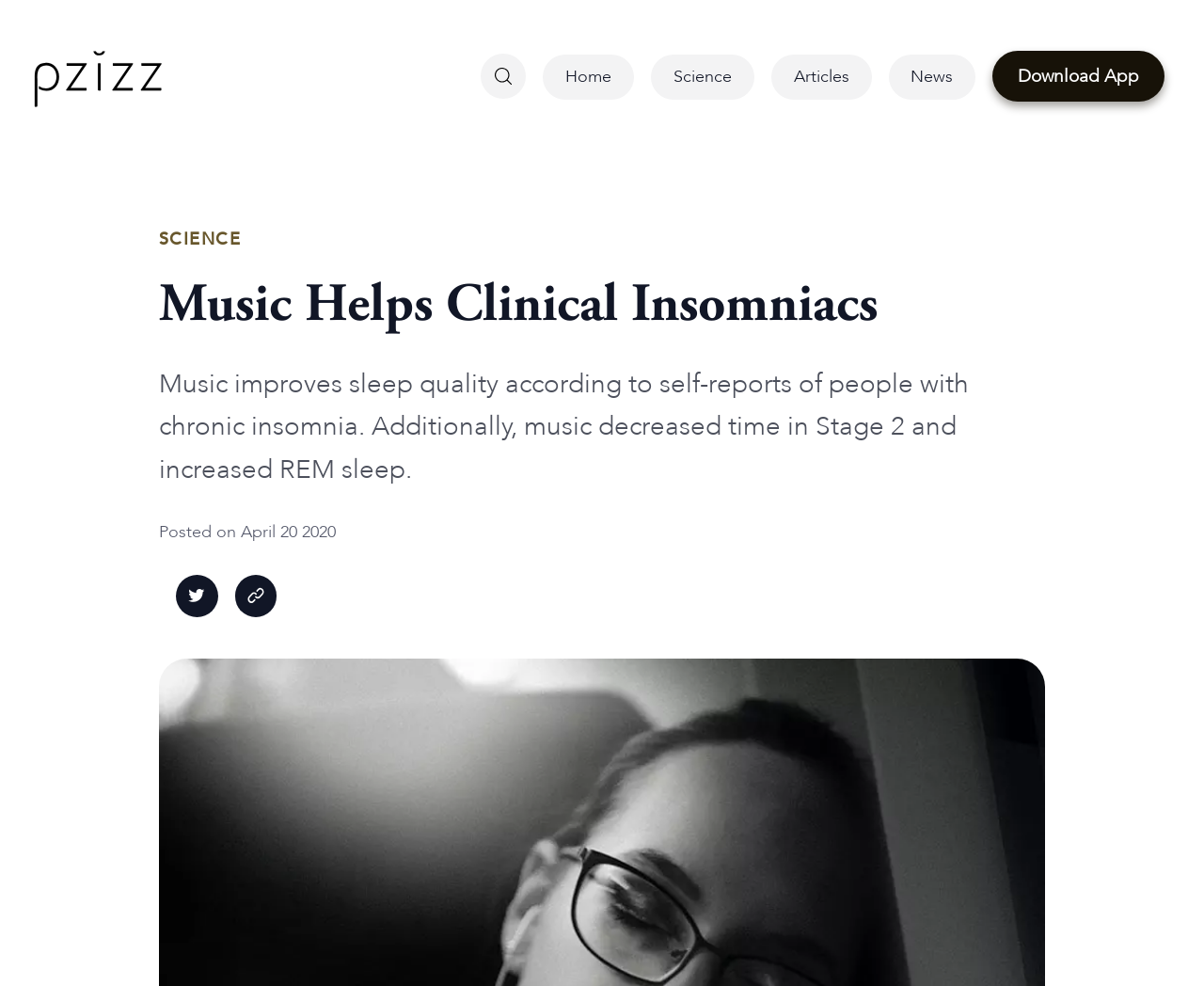Given the element description Home, predict the bounding box coordinates for the UI element in the webpage screenshot. The format should be (top-left x, top-left y, bottom-right x, bottom-right y), and the values should be between 0 and 1.

[0.451, 0.055, 0.527, 0.101]